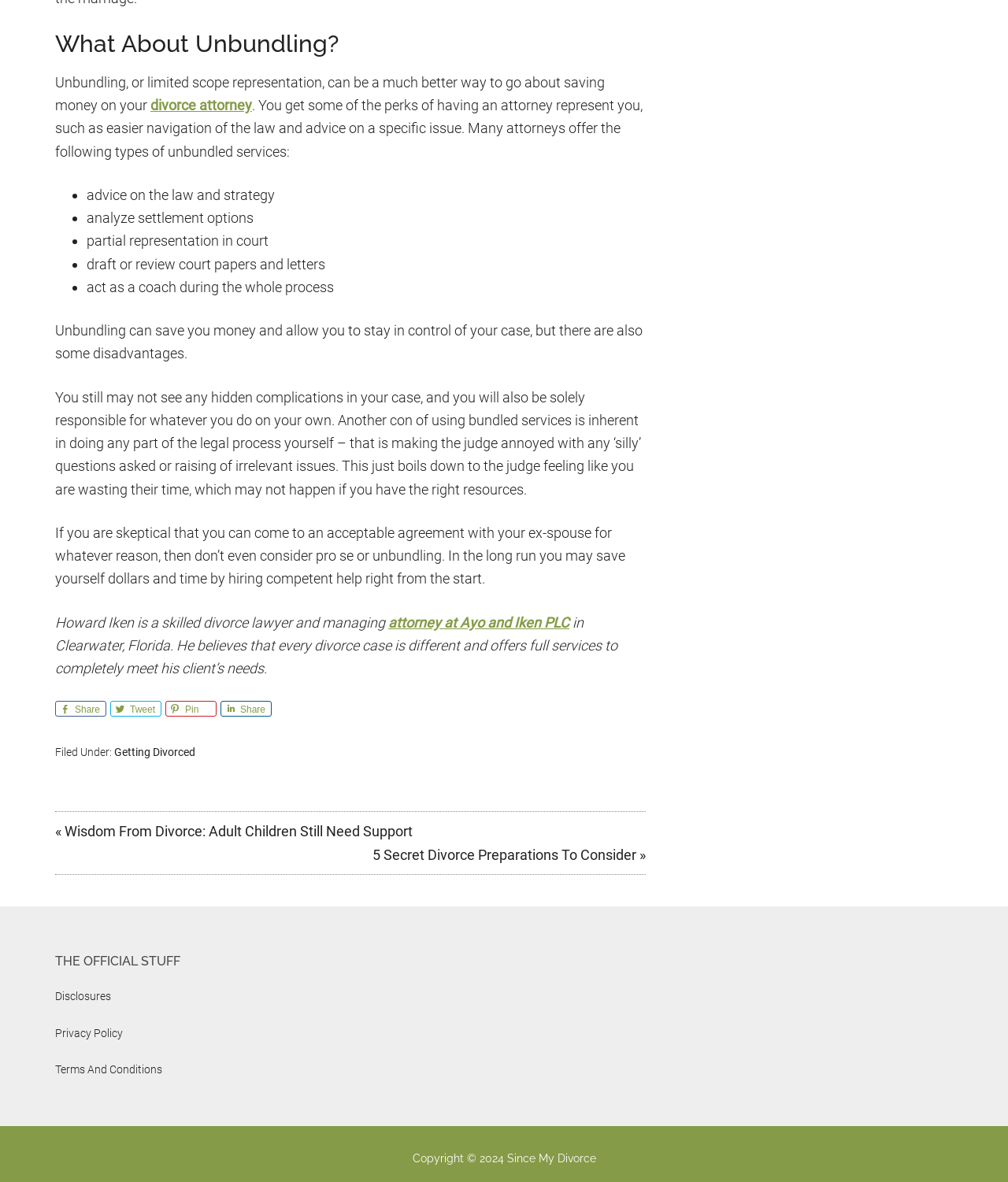What are some disadvantages of unbundling?
Deliver a detailed and extensive answer to the question.

According to the webpage, some disadvantages of unbundling include not seeing hidden complications in the case and potentially annoying the judge with 'silly' questions or raising irrelevant issues, which may not happen if one has the right resources.